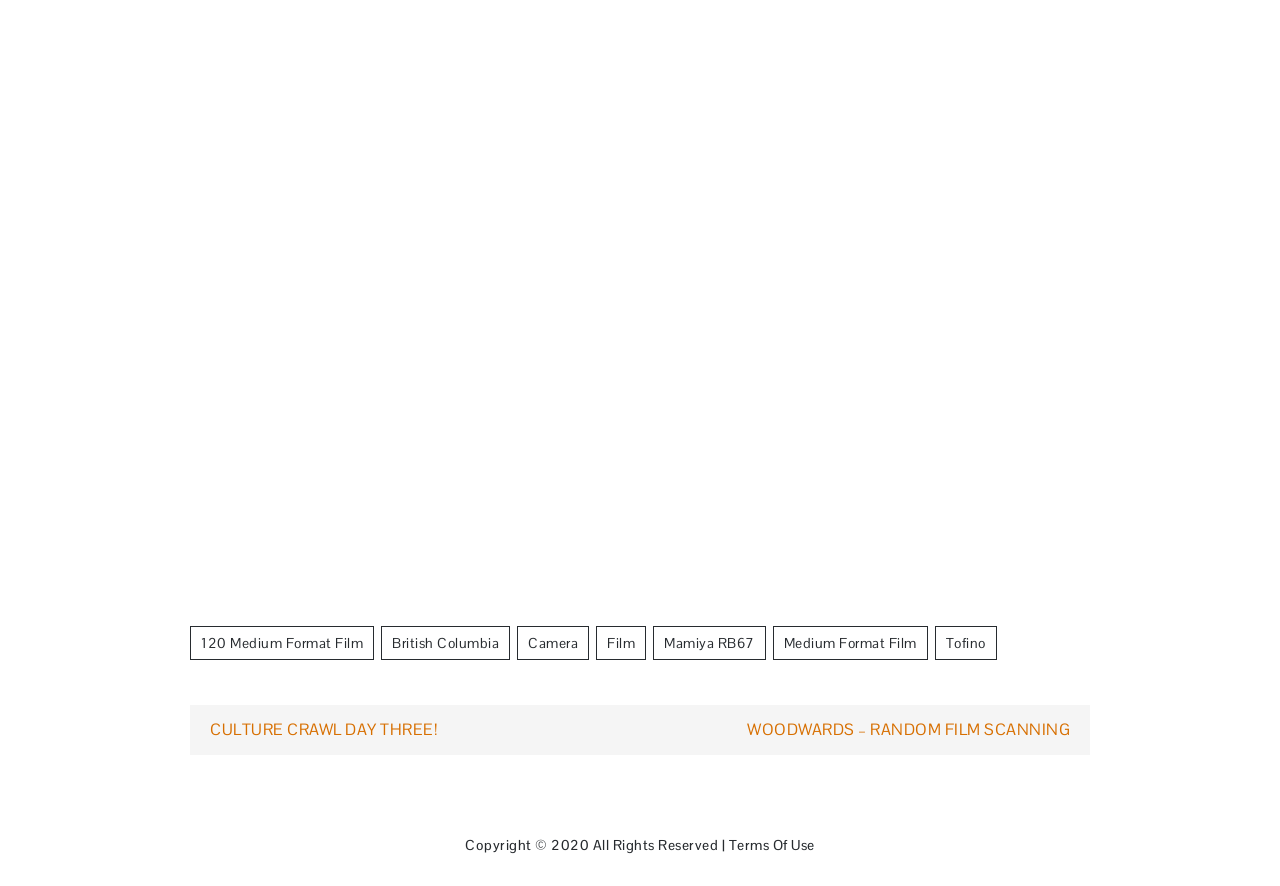Respond with a single word or short phrase to the following question: 
What year is the copyright for?

2020